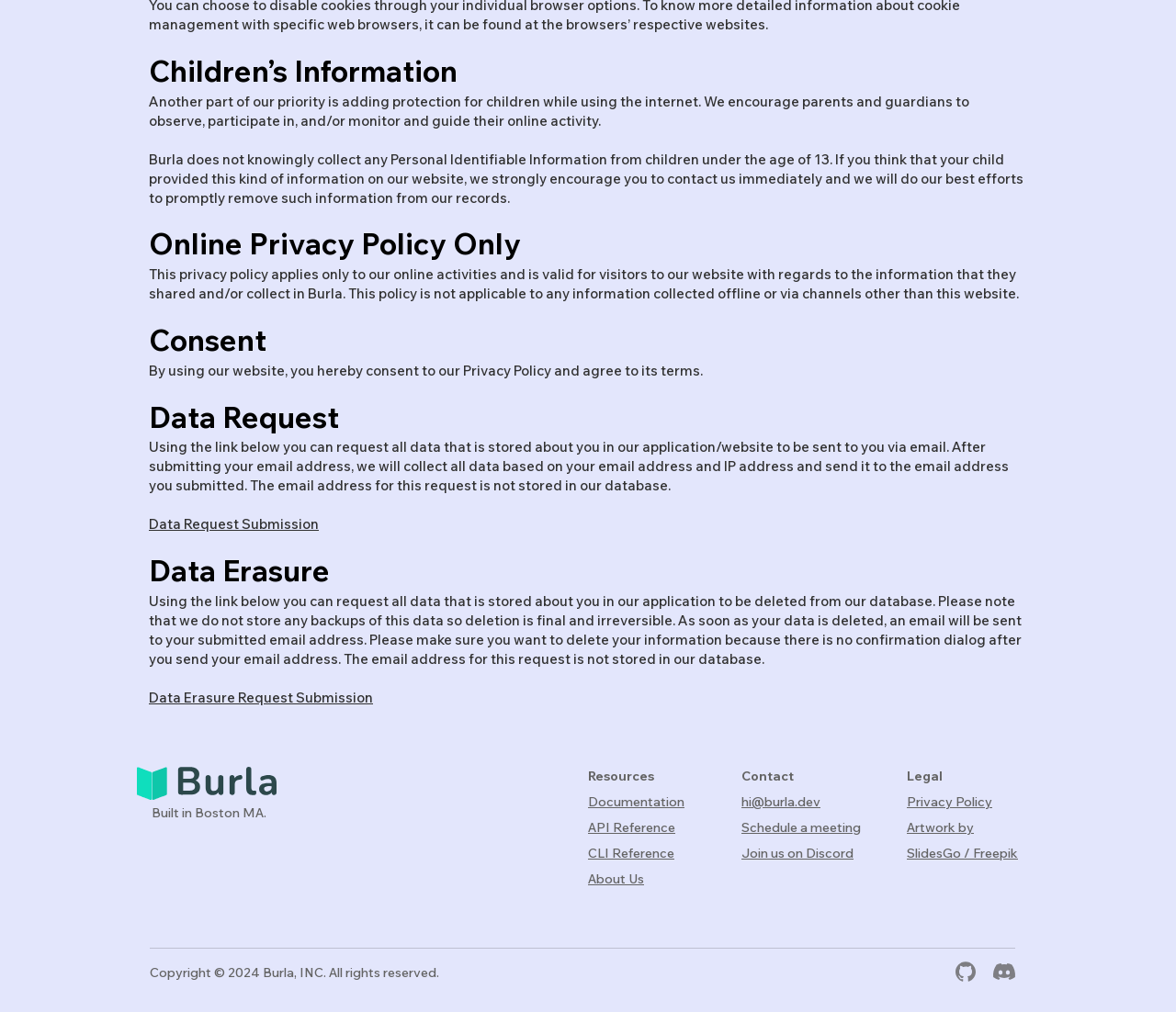Extract the bounding box coordinates of the UI element described by: "#comp-lt27jsw5 svg [data-color="1"] {fill: #646464;}". The coordinates should include four float numbers ranging from 0 to 1, e.g., [left, top, right, bottom].

[0.812, 0.95, 0.83, 0.97]